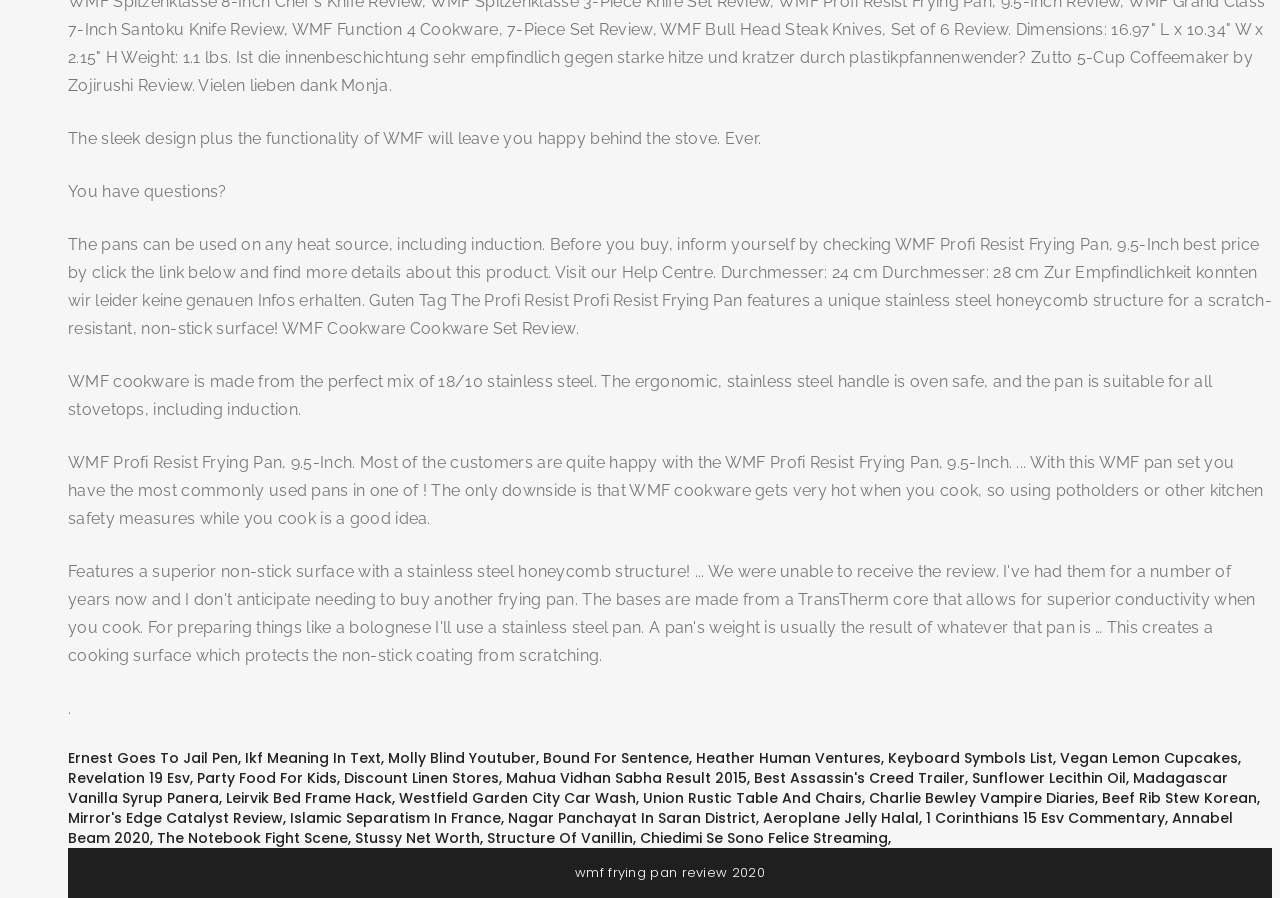From the element description: "Ikf Meaning In Text", extract the bounding box coordinates of the UI element. The coordinates should be expressed as four float numbers between 0 and 1, in the order [left, top, right, bottom].

[0.191, 0.833, 0.298, 0.855]